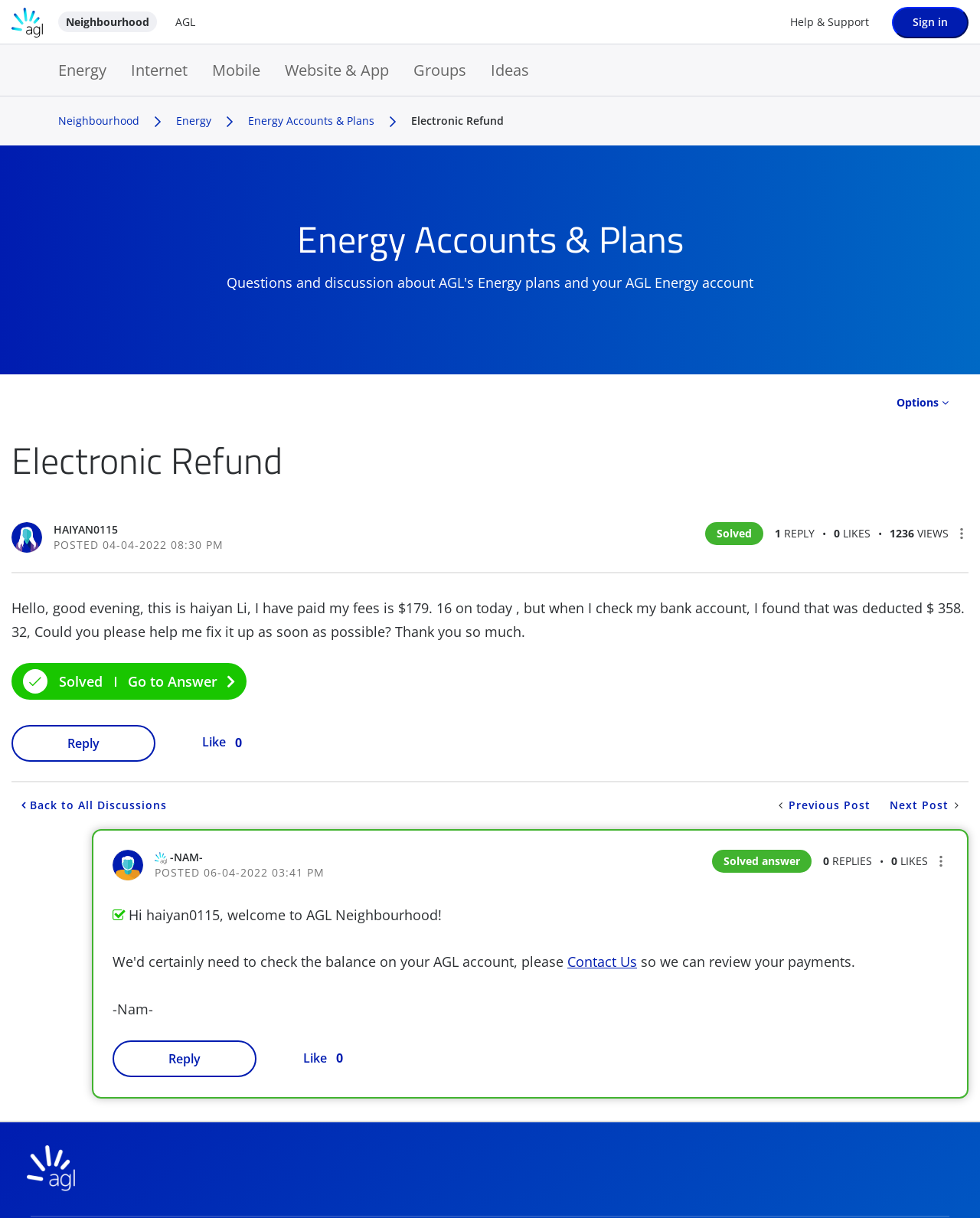Could you determine the bounding box coordinates of the clickable element to complete the instruction: "Click on the Reply button"? Provide the coordinates as four float numbers between 0 and 1, i.e., [left, top, right, bottom].

[0.012, 0.595, 0.159, 0.625]